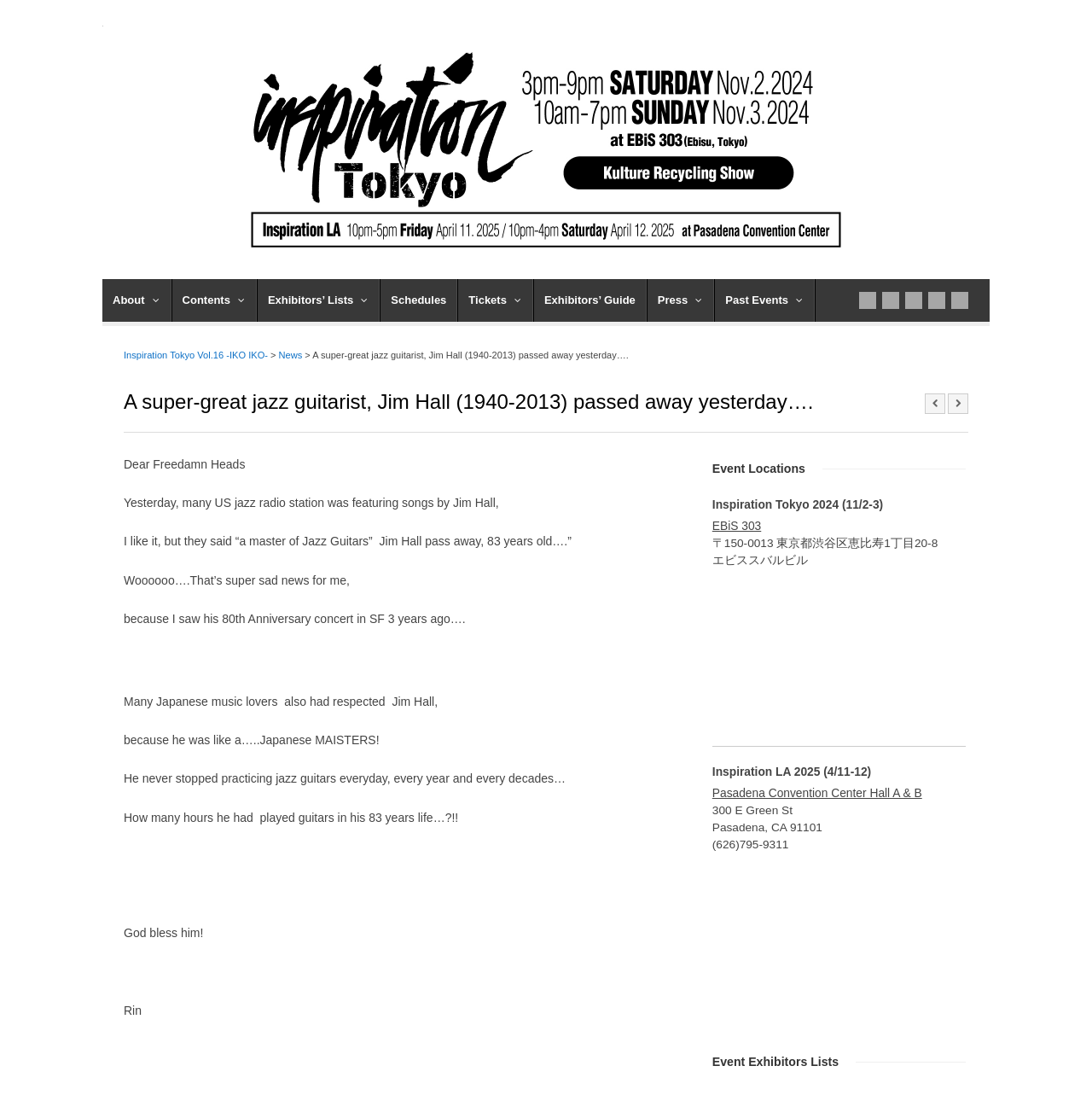What is the name of the jazz guitarist who passed away?
Please provide a comprehensive answer to the question based on the webpage screenshot.

The answer can be found in the article section of the webpage, where it is mentioned that 'Dear Freedamn Heads Yesterday, many US jazz radio station was featuring songs by Jim Hall, I like it, but they said “a master of Jazz Guitars” Jim Hall pass away, 83 years old….”